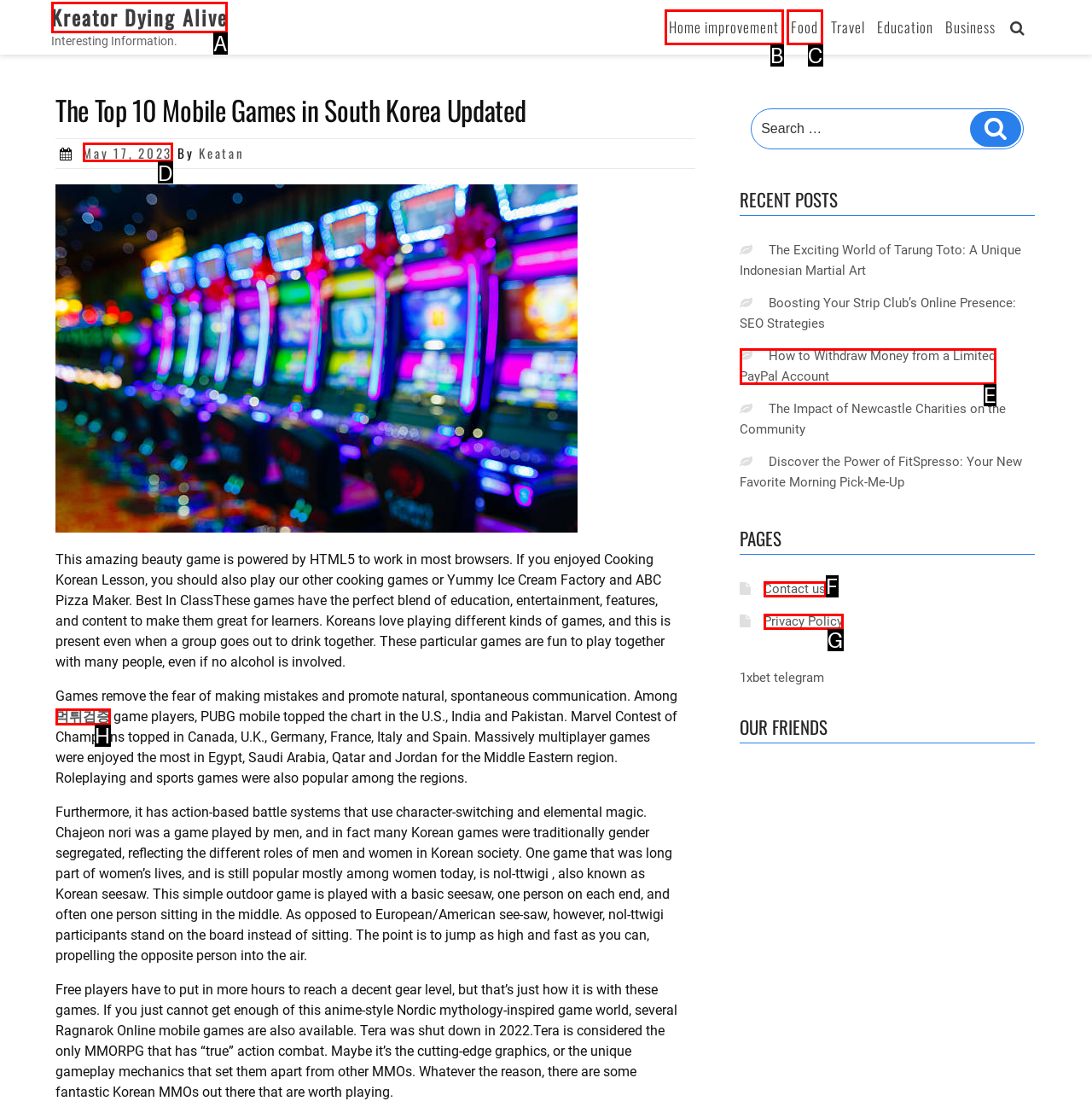Given the description: Kreator Dying Alive, choose the HTML element that matches it. Indicate your answer with the letter of the option.

A